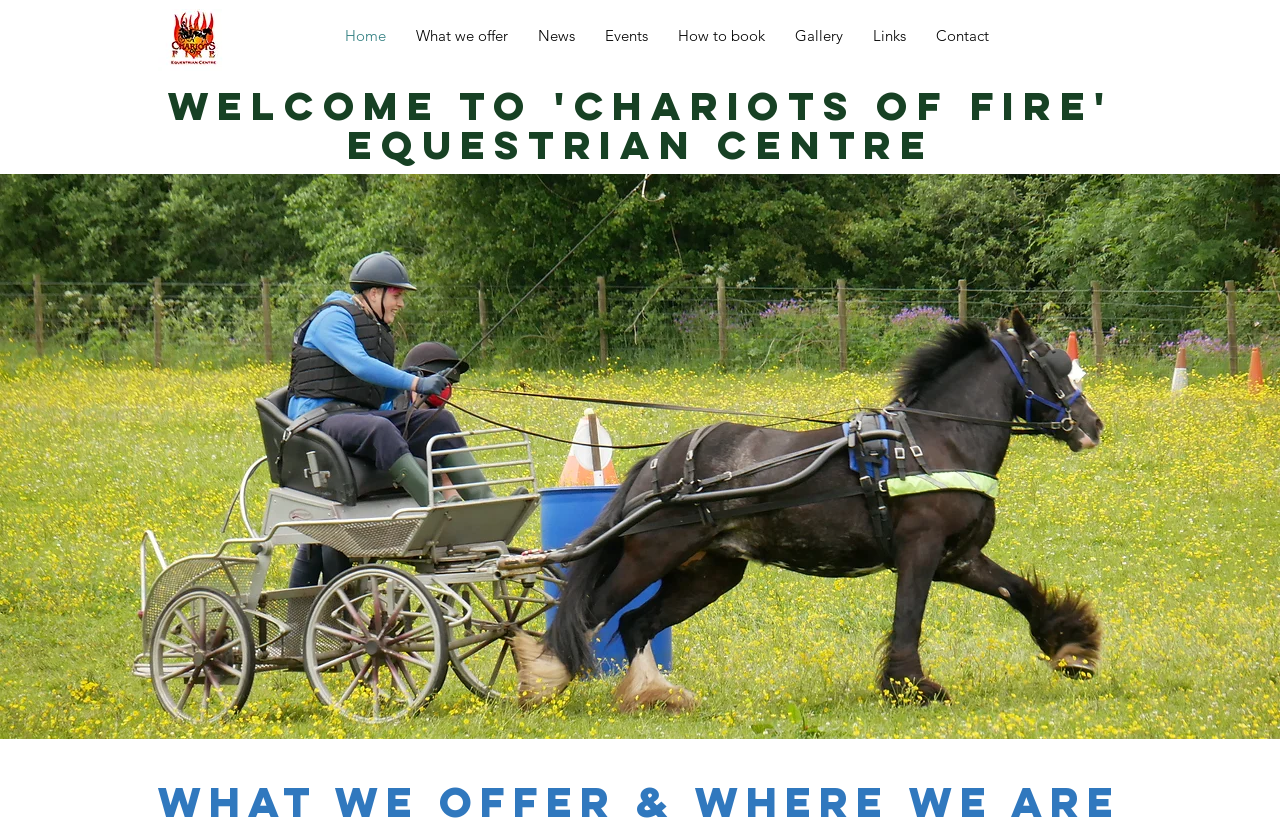Please study the image and answer the question comprehensively:
What is the topic of the 'News' section?

I inferred this answer by understanding the context of the webpage, which is about an equestrian centre, and the presence of a 'News' link, which implies that the 'News' section is about news related to the centre.